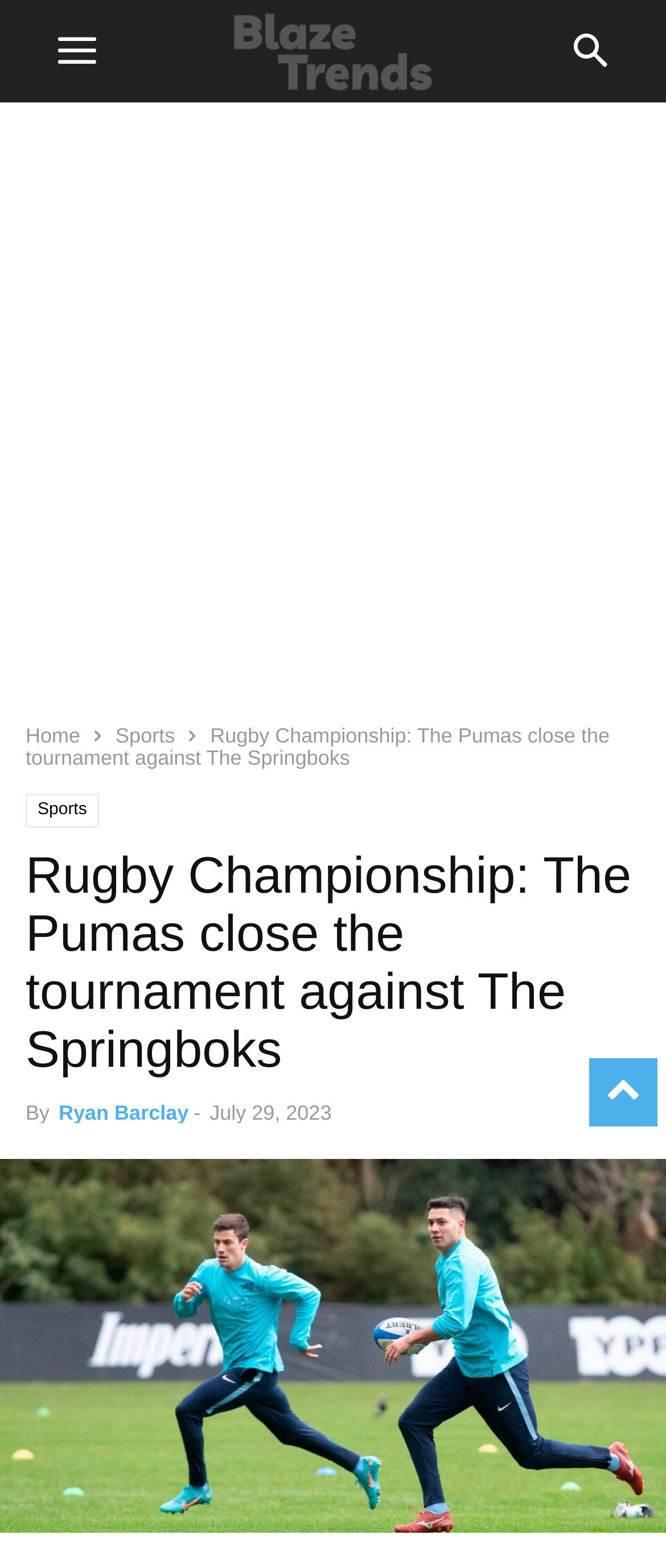Can you specify the bounding box coordinates of the area that needs to be clicked to fulfill the following instruction: "view the author's profile"?

[0.088, 0.702, 0.283, 0.717]